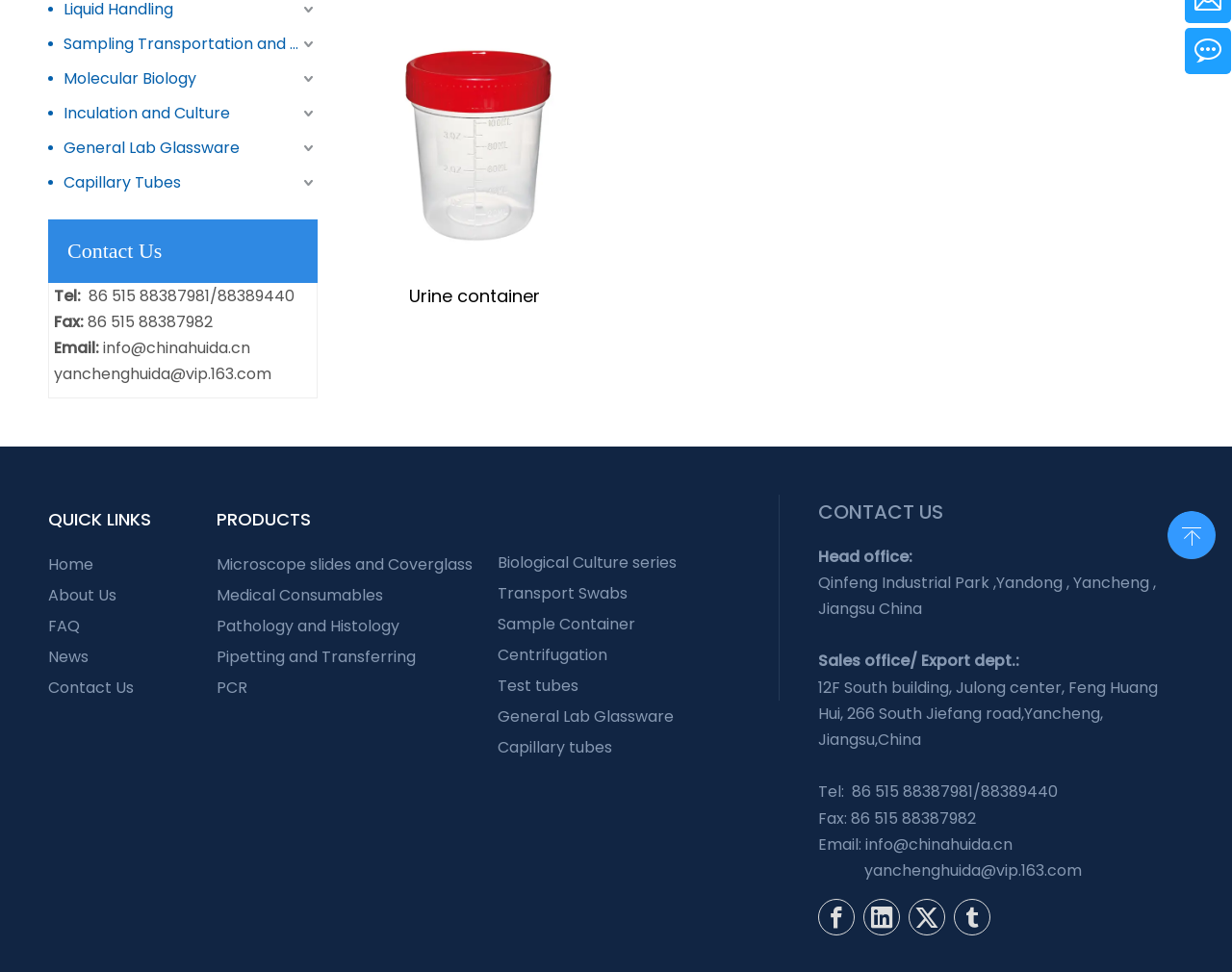Using the element description: "Urine container", determine the bounding box coordinates. The coordinates should be in the format [left, top, right, bottom], with values between 0 and 1.

[0.278, 0.295, 0.493, 0.315]